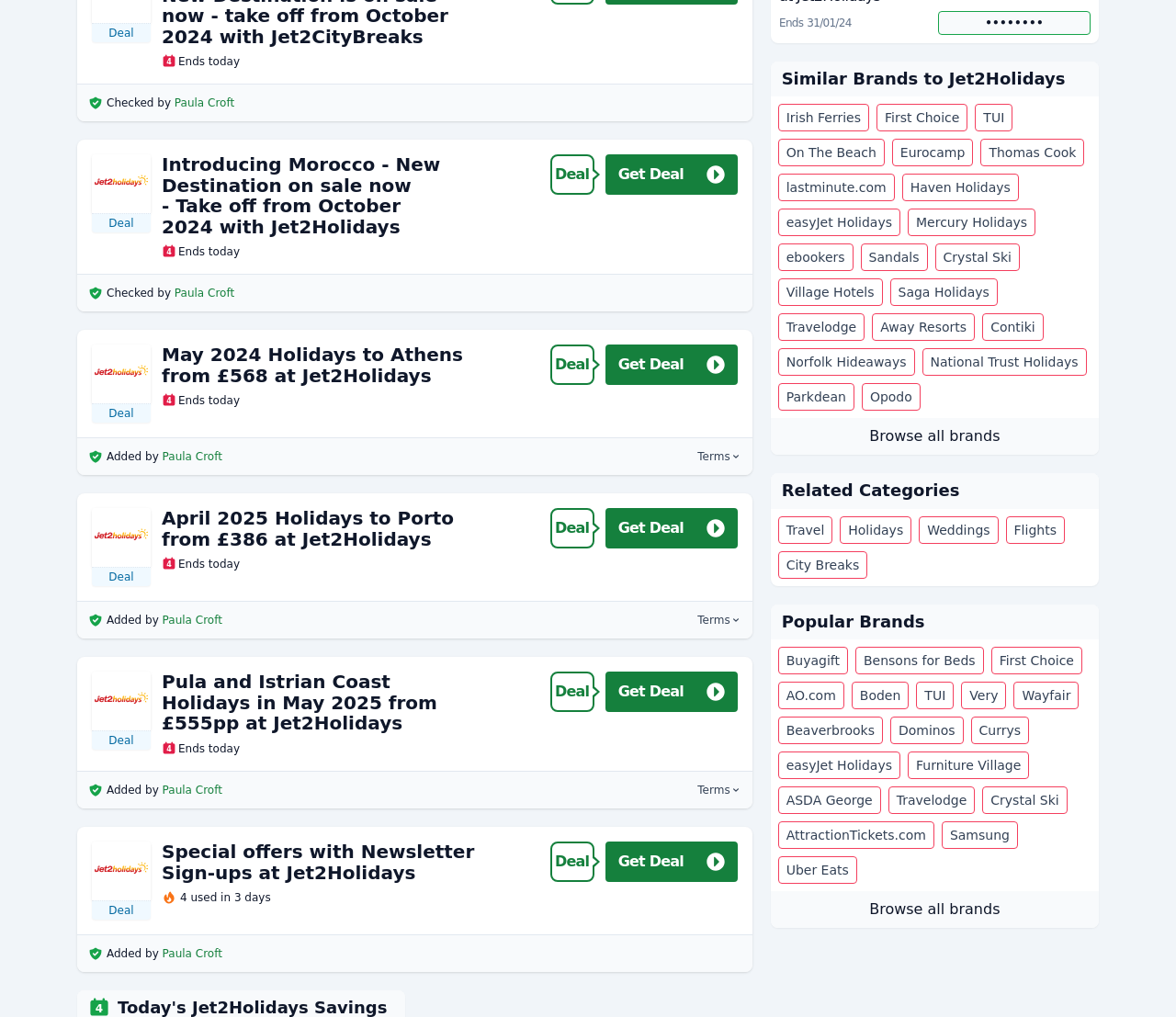How many buttons are there on each deal?
Utilize the information in the image to give a detailed answer to the question.

I looked at each article on the webpage and found that each deal has two buttons: 'Get Deal' and 'Terms'.